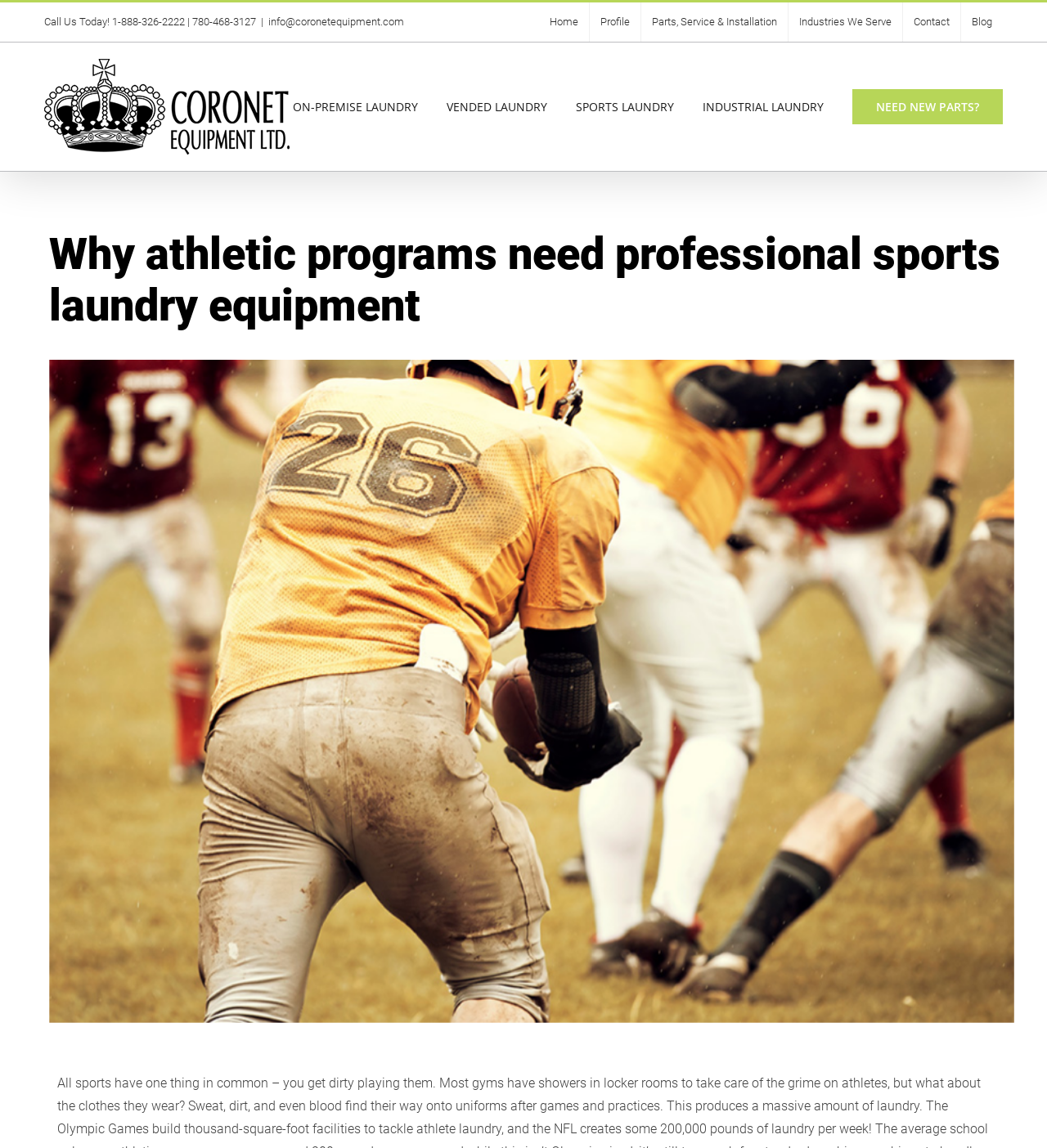Summarize the webpage with a detailed and informative caption.

The webpage is about Coronet Equipment Ltd., a company that provides laundry equipment solutions. At the top left corner, there is a logo of Coronet Equipment Ltd. accompanied by a link to the logo. Below the logo, there is a contact information section with a "Call Us Today!" text, followed by two phone numbers and an email address.

To the right of the contact information, there is a secondary menu with links to various pages, including Home, Profile, Parts, Service & Installation, Industries We Serve, Contact, and Blog. Below the secondary menu, there is a main menu with links to different types of laundry equipment solutions, including ON-PREMISE LAUNDRY, VENDED LAUNDRY, SPORTS LAUNDRY, INDUSTRIAL LAUNDRY, and NEED NEW PARTS?. Each of these links has a popup menu.

The main content of the webpage is an article titled "Why athletic programs need professional sports laundry equipment". The article is accompanied by a large image that takes up most of the page. At the bottom right corner, there is a "Go to Top" link with an arrow icon.

Overall, the webpage is well-organized, with clear headings and concise text, making it easy to navigate and find the desired information.